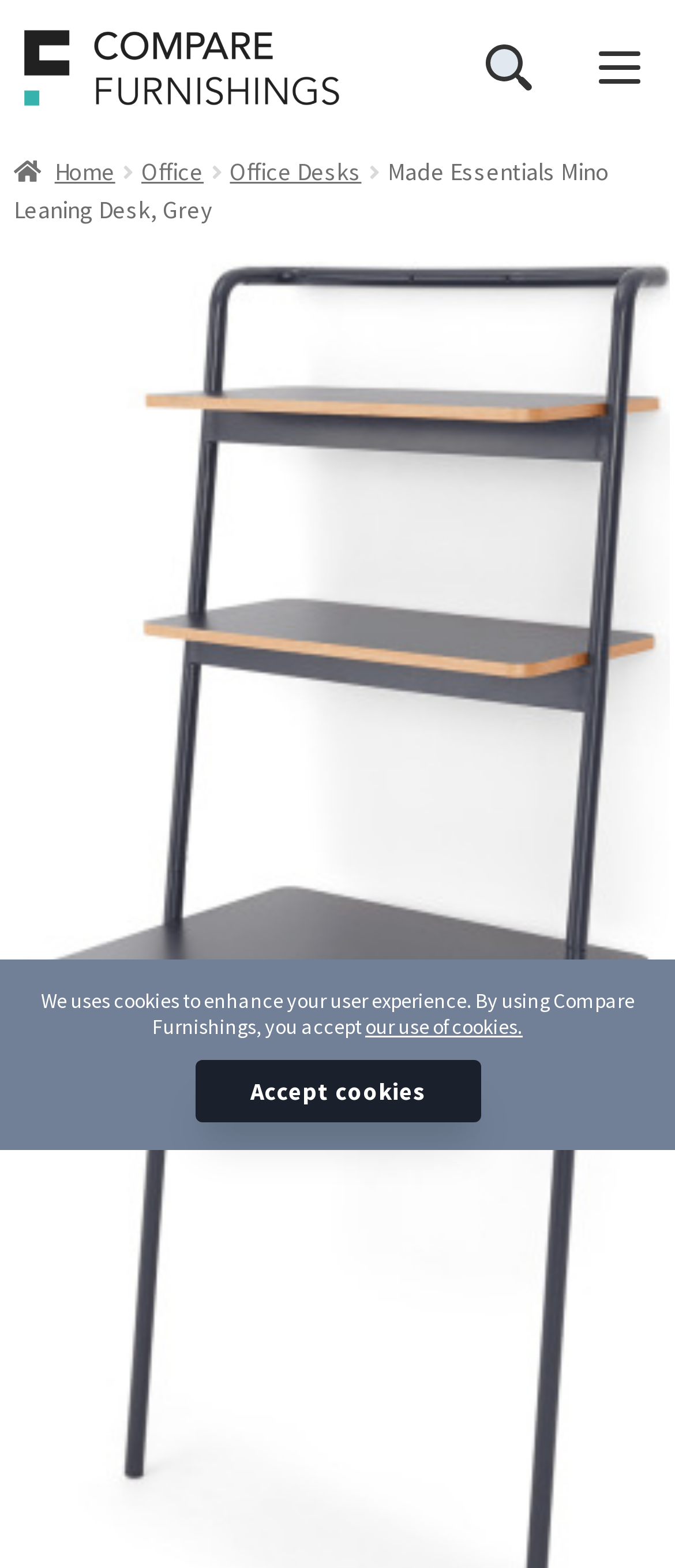Determine the bounding box coordinates of the region to click in order to accomplish the following instruction: "Get a free consultation". Provide the coordinates as four float numbers between 0 and 1, specifically [left, top, right, bottom].

None